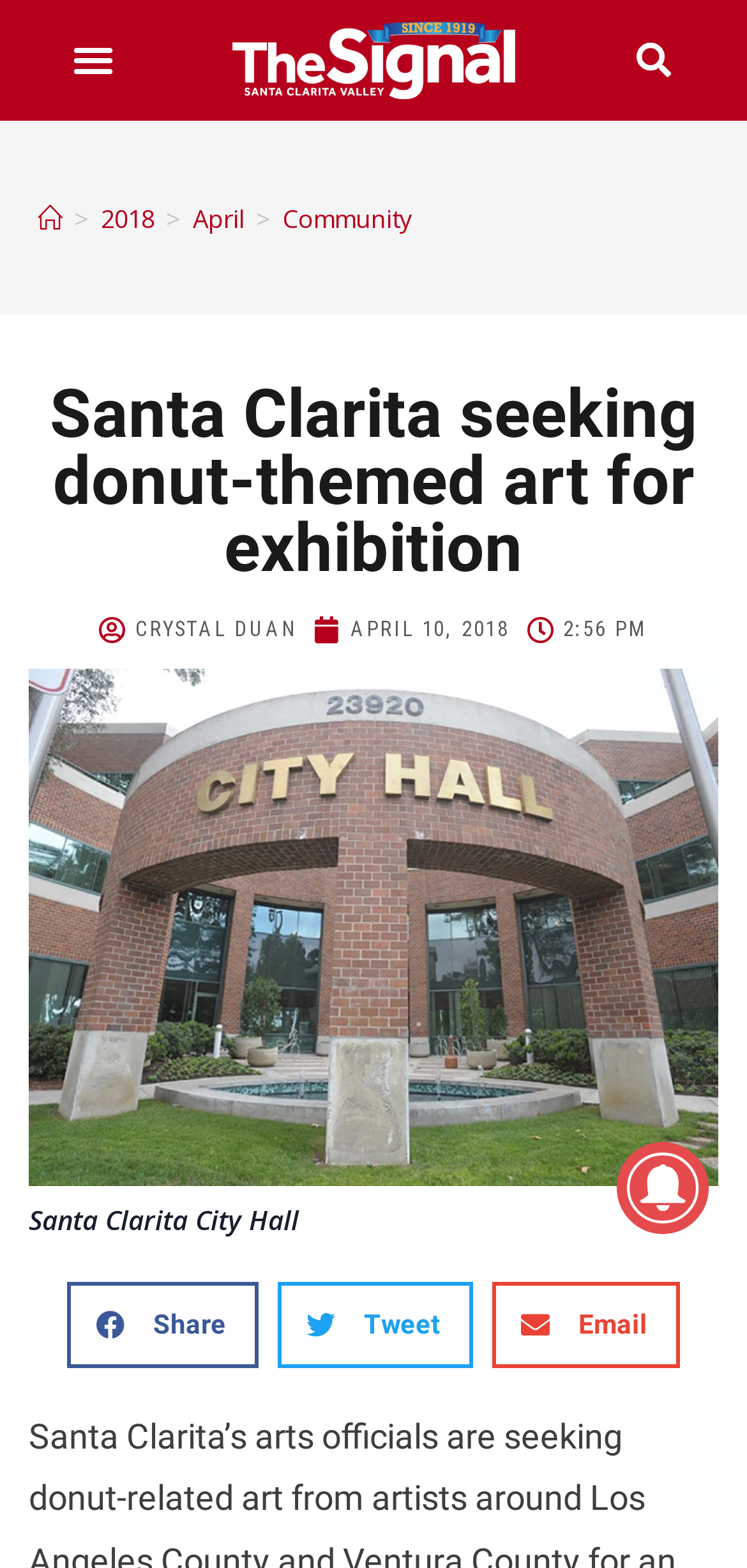What is the location of the art exhibition?
Based on the screenshot, provide your answer in one word or phrase.

Santa Clarita City Hall